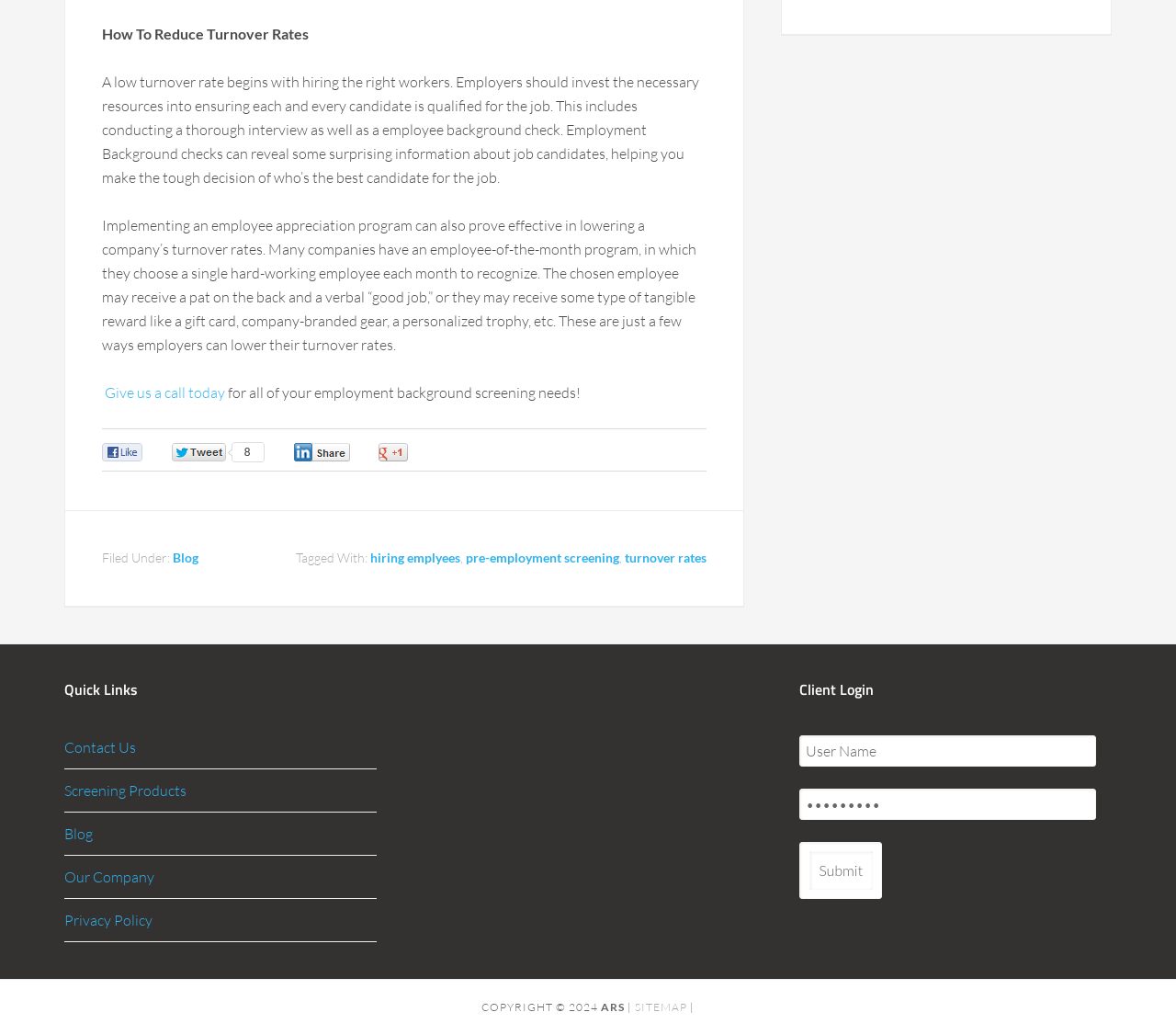What type of program is mentioned as a way to lower turnover rates?
Based on the content of the image, thoroughly explain and answer the question.

An employee appreciation program is mentioned as a way to lower turnover rates, specifically an 'employee-of-the-month' program where a hard-working employee is recognized and rewarded.